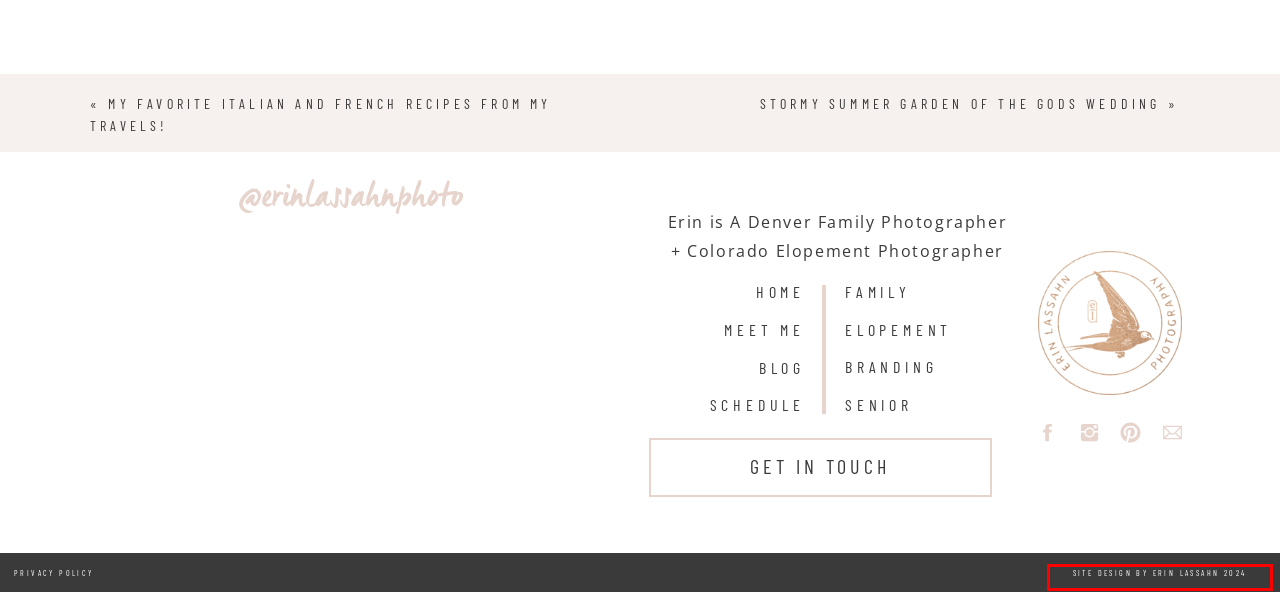Look at the screenshot of a webpage with a red bounding box and select the webpage description that best corresponds to the new page after clicking the element in the red box. Here are the options:
A. Jessica Gingrich | Showit Website Templates + Web Designer
B. My Favorite Italian and French Recipes from my Travels! - erinlassahn.com
C. Your Colorado Elopement Experience - erinlassahn.com
D. Holiday Archives - erinlassahn.com
E. Stormy Summer Garden of the Gods Wedding - erinlassahn.com
F. Home - Madeira Beach, FL
G. Philippe Park - Pinellas County
H. Personal Archives - erinlassahn.com

A